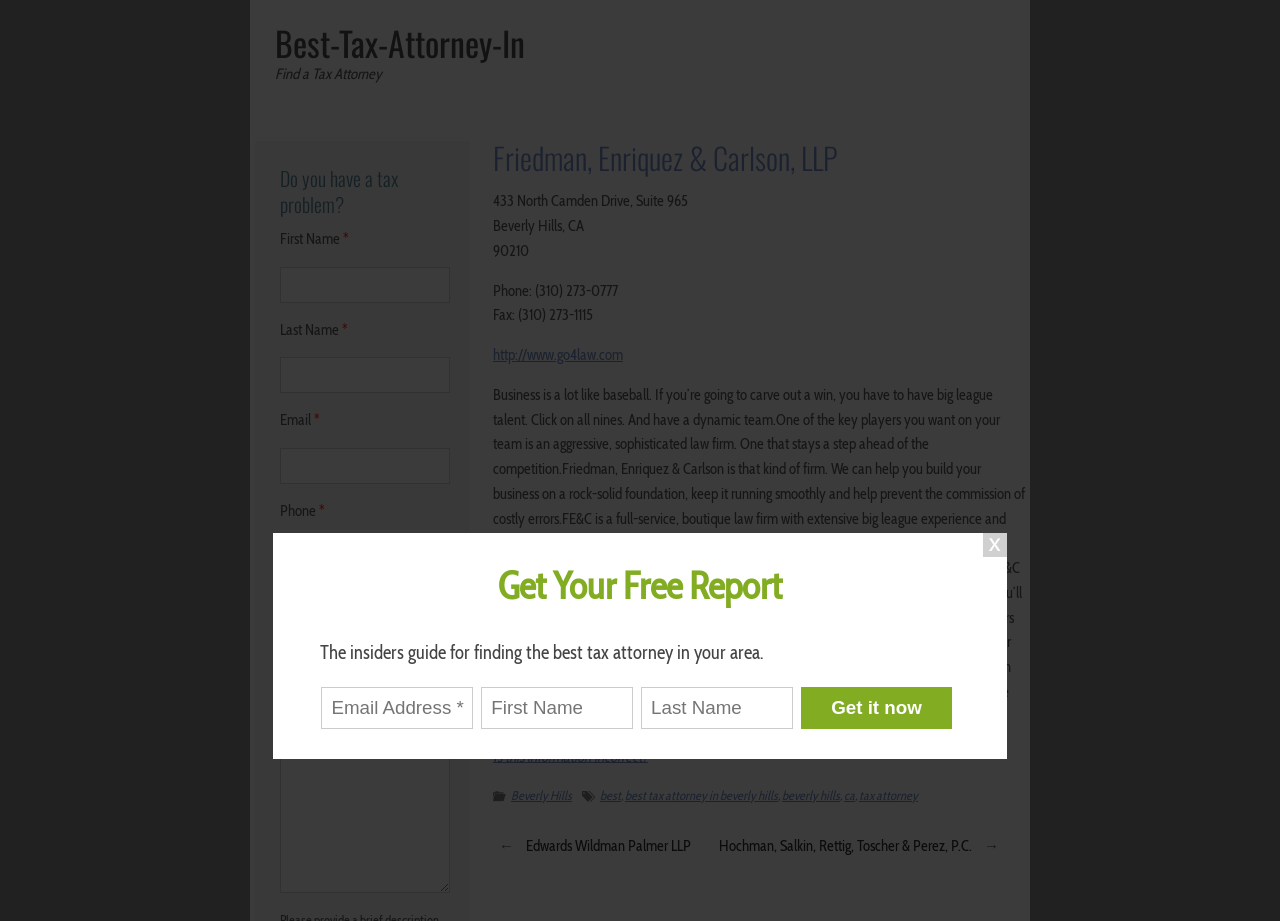Reply to the question with a brief word or phrase: What is the phone number of Friedman, Enriquez & Carlson, LLP?

(310) 273-0777